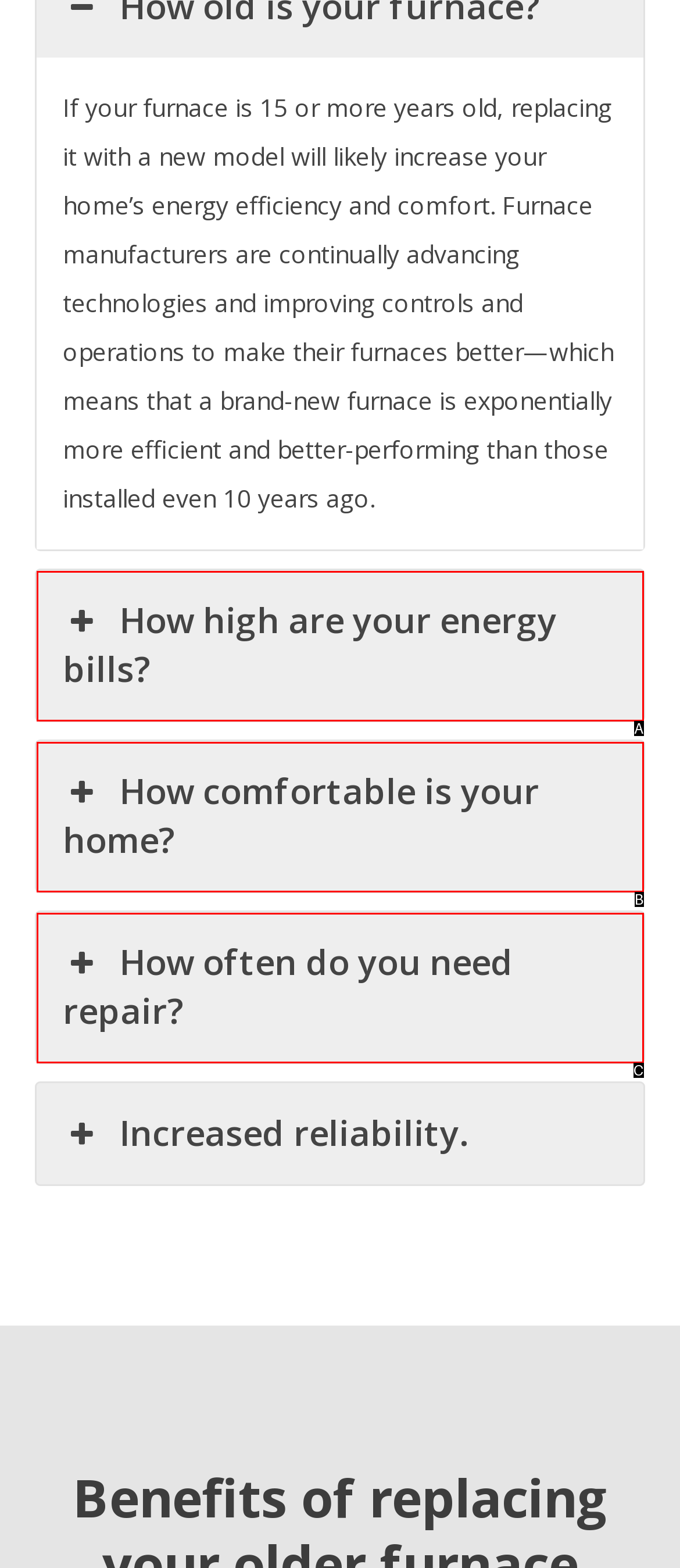Determine which option fits the following description: How comfortable is your home?
Answer with the corresponding option's letter directly.

B